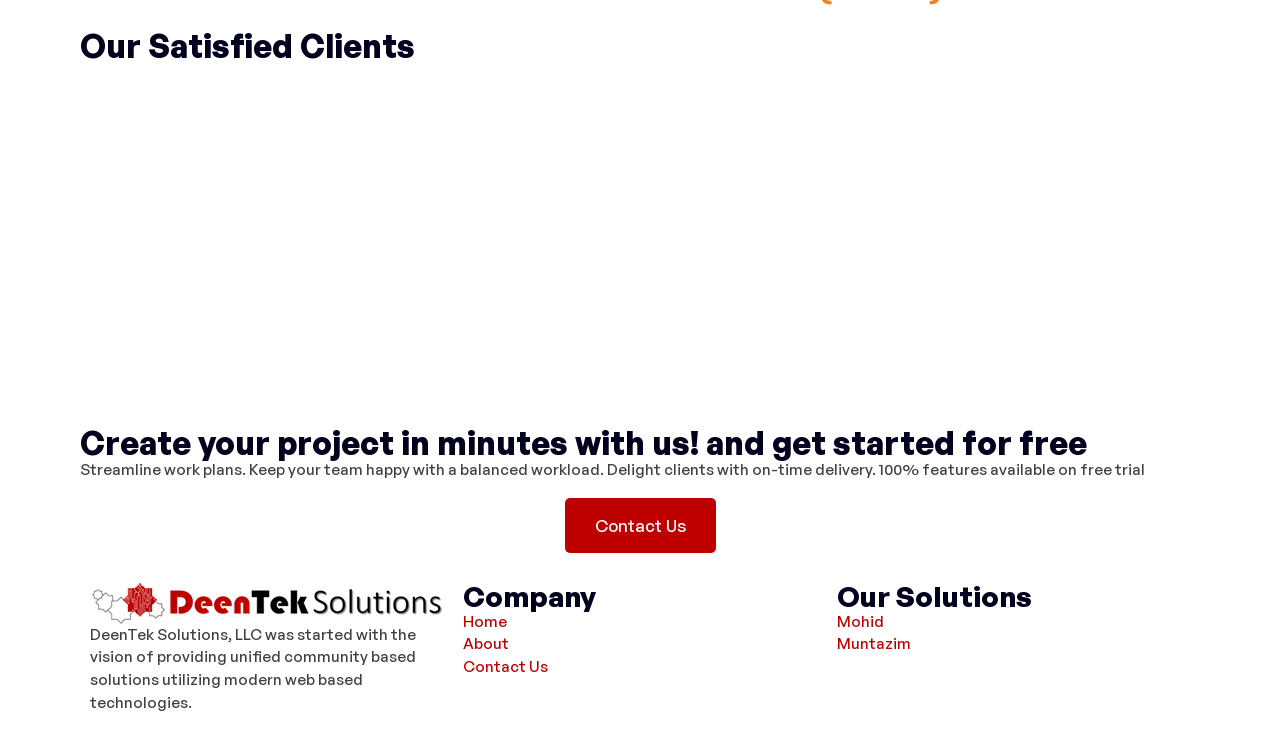Use one word or a short phrase to answer the question provided: 
What is the company's vision?

Unified community solutions